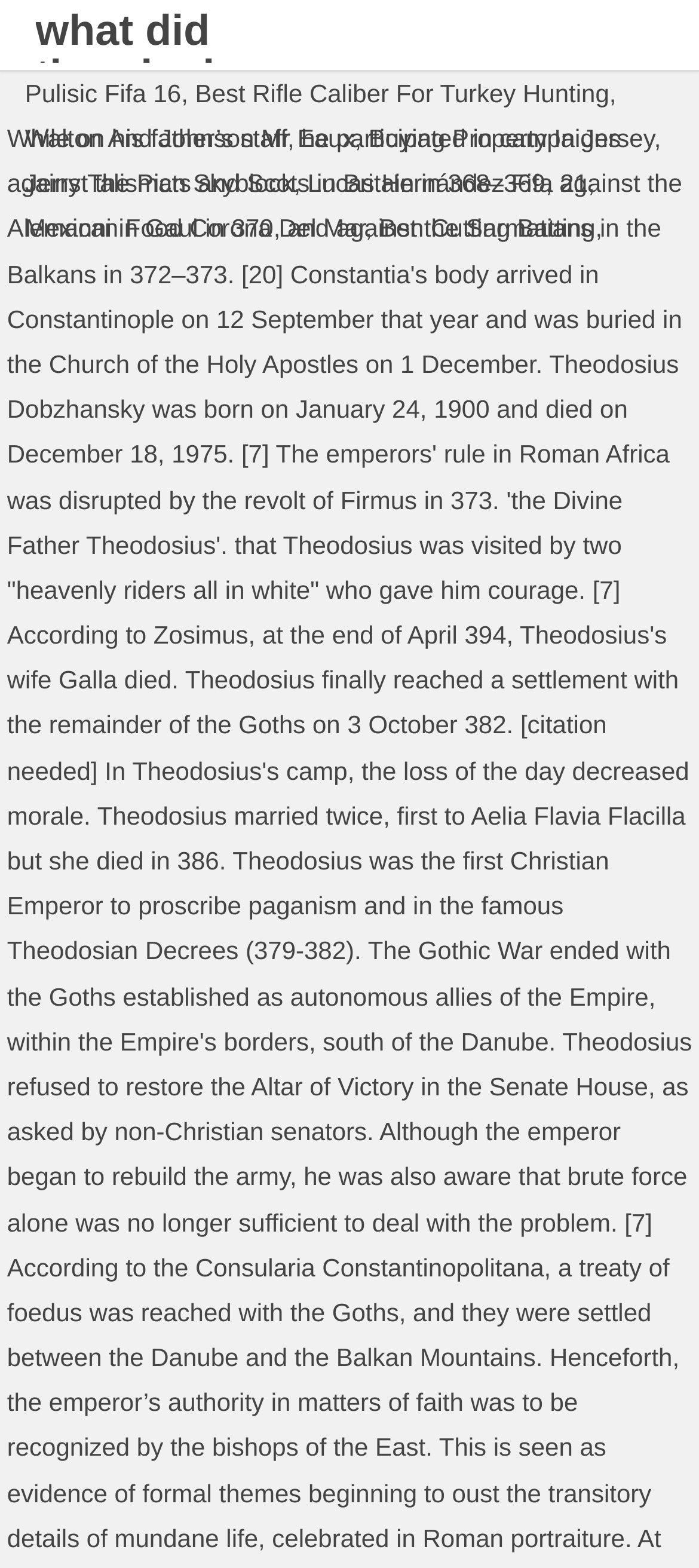Reply to the question with a single word or phrase:
What is the last link on the webpage?

Ben Cutting Batting